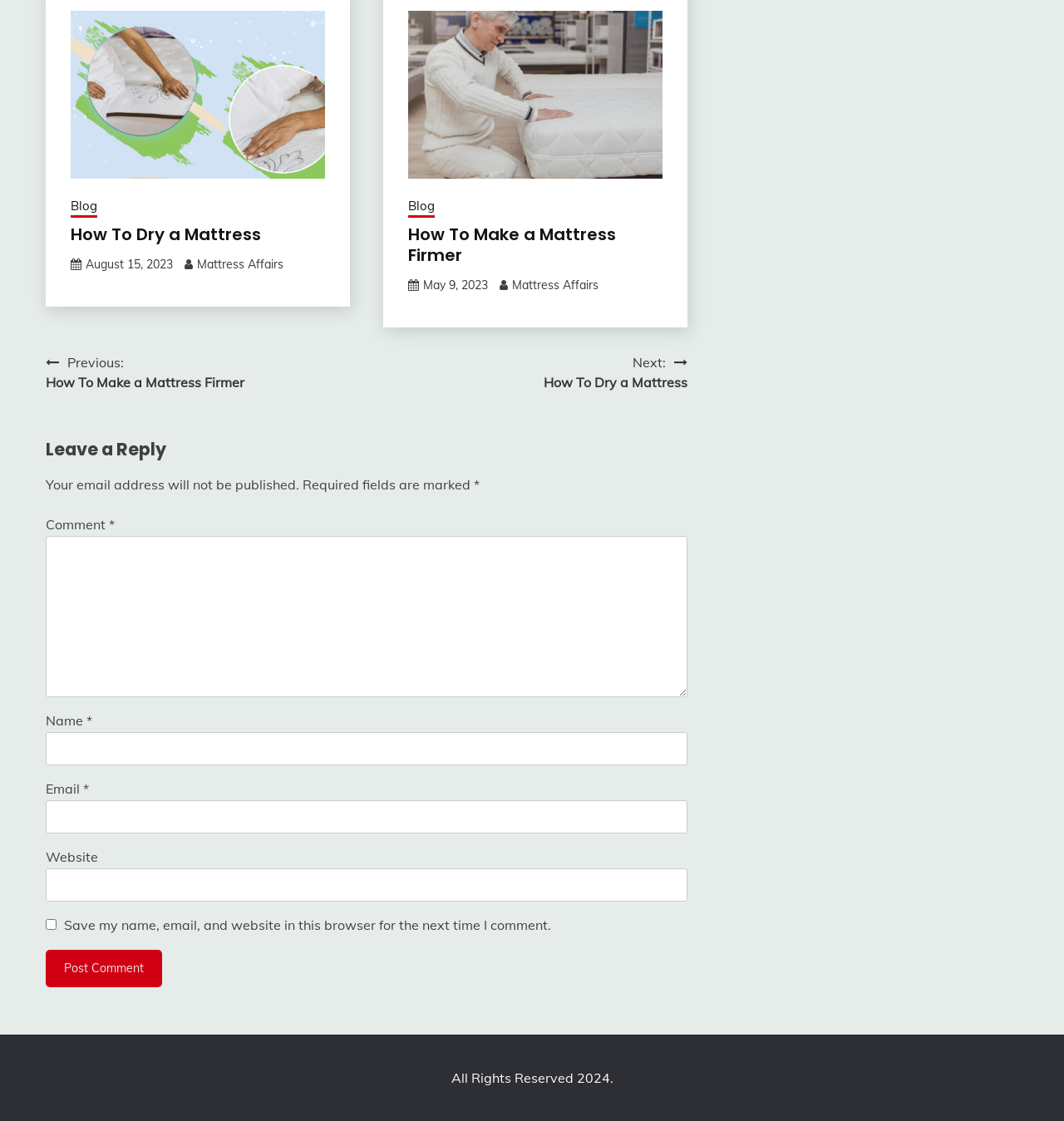Based on the visual content of the image, answer the question thoroughly: What is the name of the website?

I found the name of the website by examining the link elements with the text 'Mattress Affairs' which are located at the top of the webpage.